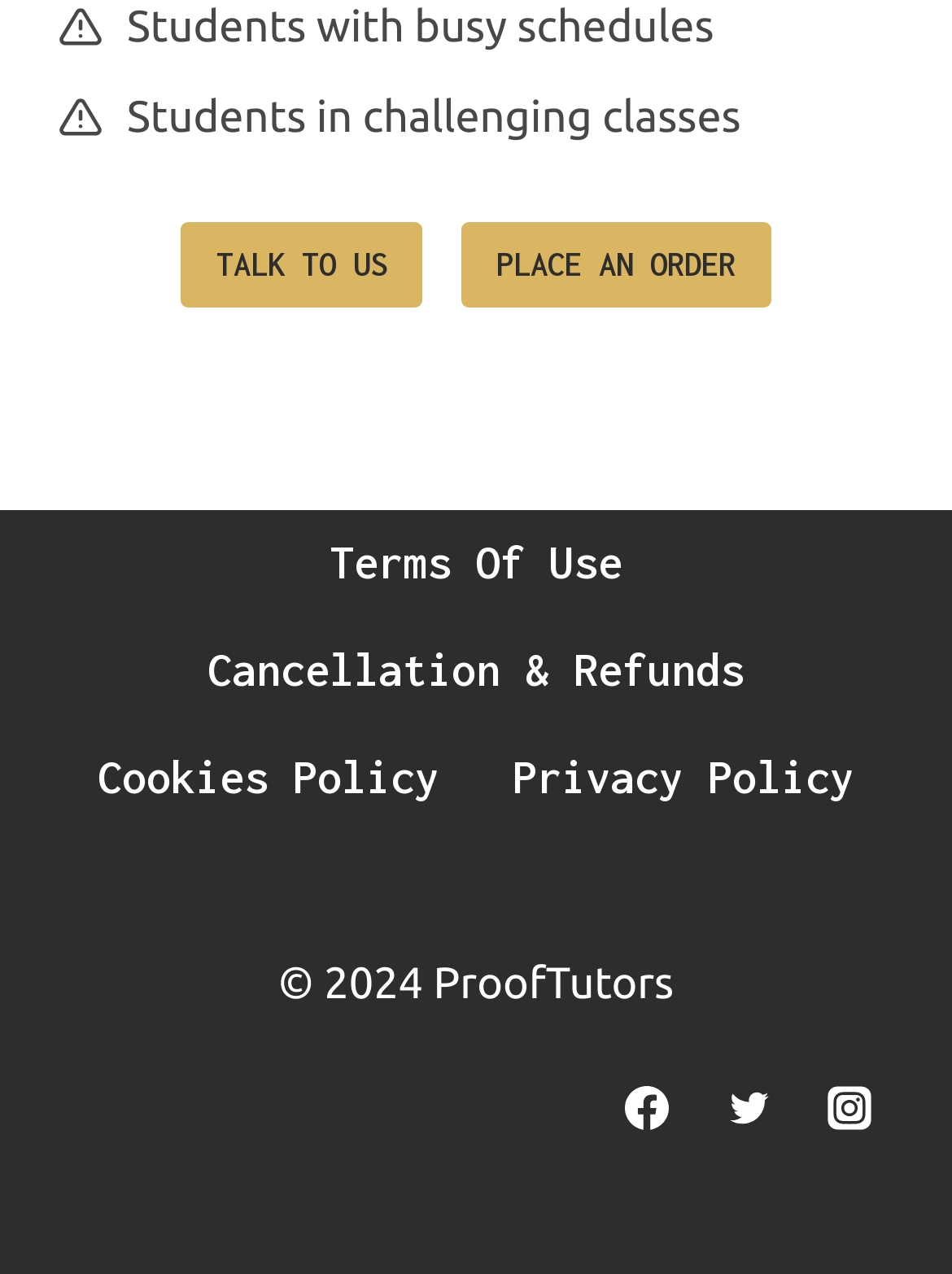Respond to the question with just a single word or phrase: 
How many social media links are available?

3